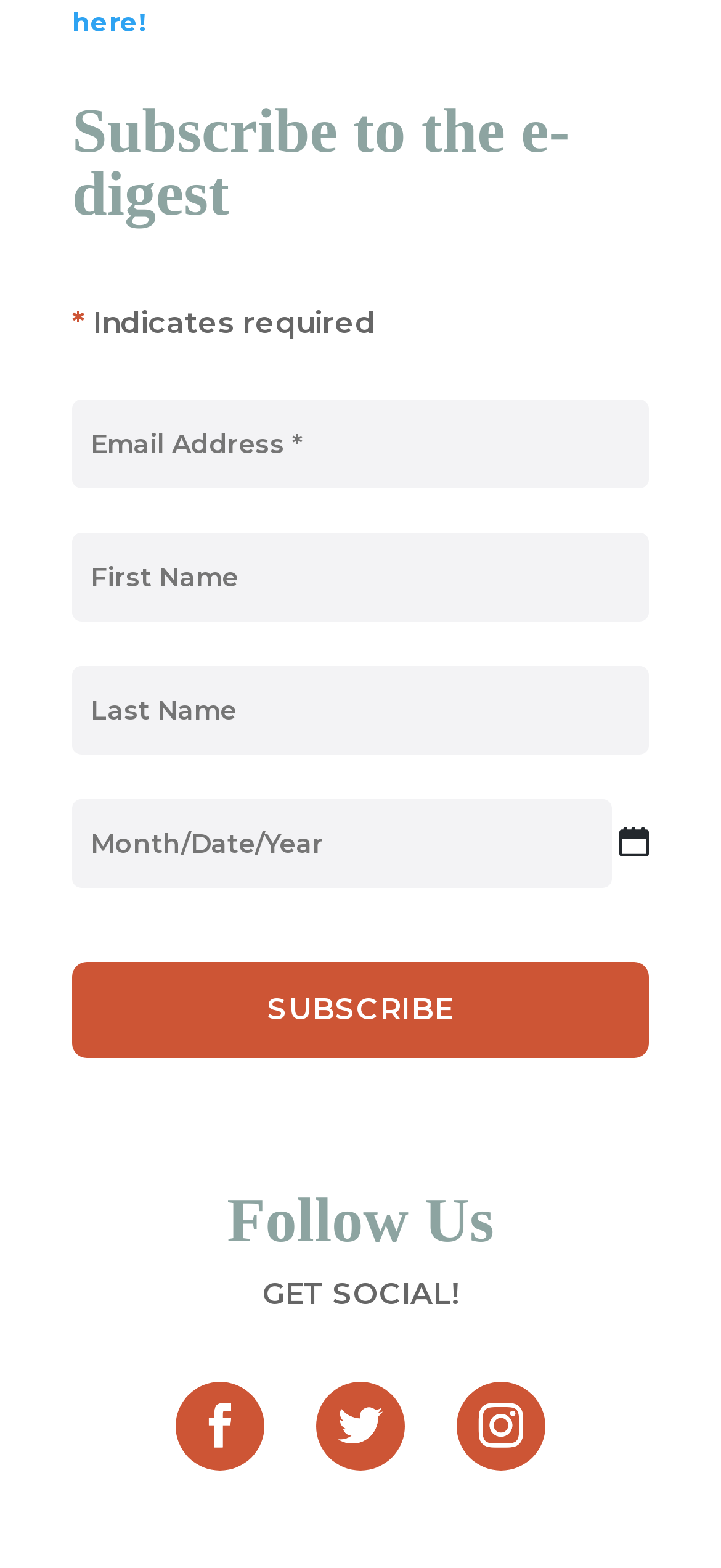Based on the image, give a detailed response to the question: How many text fields are required in the subscription form?

Only the 'Email Address' field is marked as required, which means that it is the only text field that must be filled in to submit the subscription form.